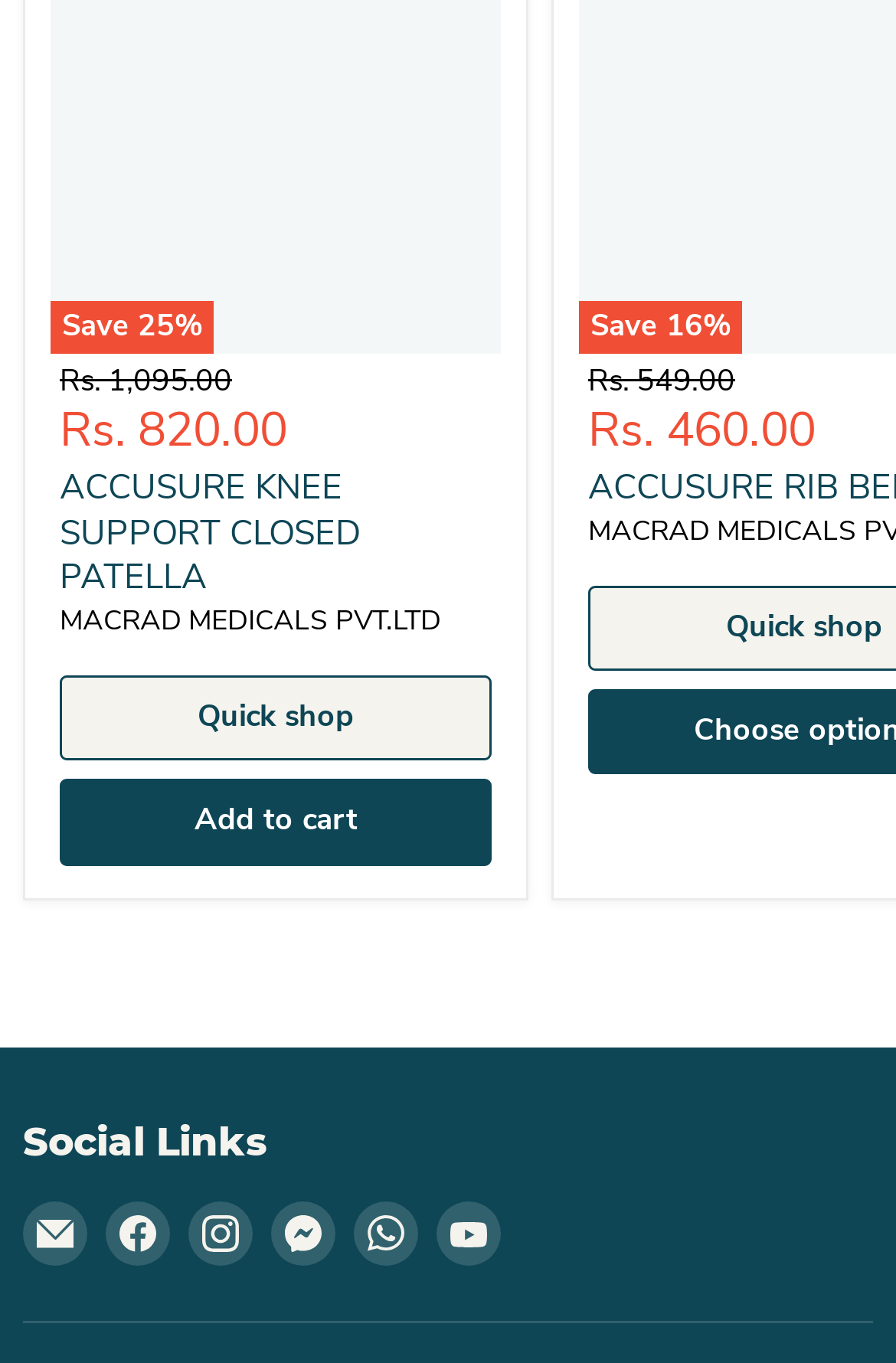Identify the coordinates of the bounding box for the element that must be clicked to accomplish the instruction: "Send an email to SURYA MEDS".

[0.026, 0.882, 0.097, 0.929]